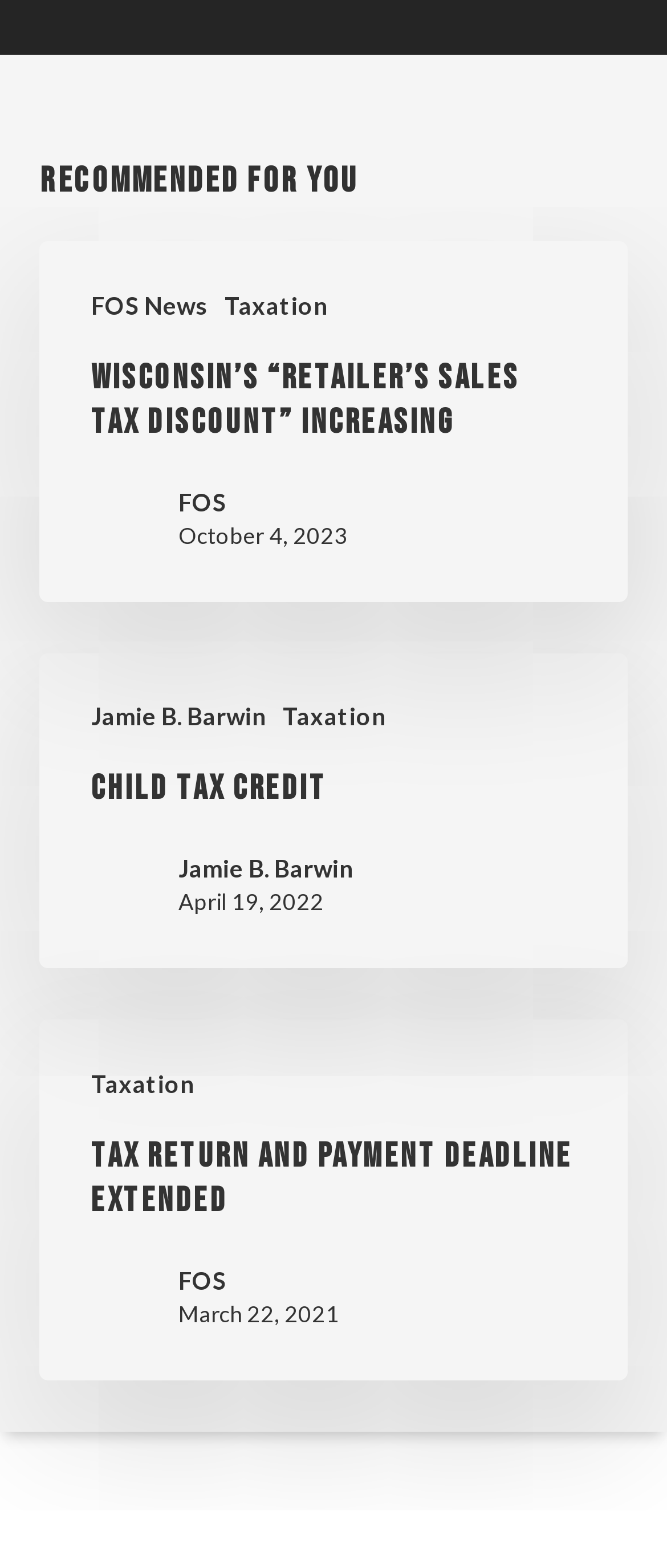Please provide a detailed answer to the question below by examining the image:
Who wrote the article about CHILD TAX CREDIT?

The author of the article about CHILD TAX CREDIT can be found by looking at the link element with the text 'Jamie B. Barwin' which is located below the heading element with the text 'CHILD TAX CREDIT'.